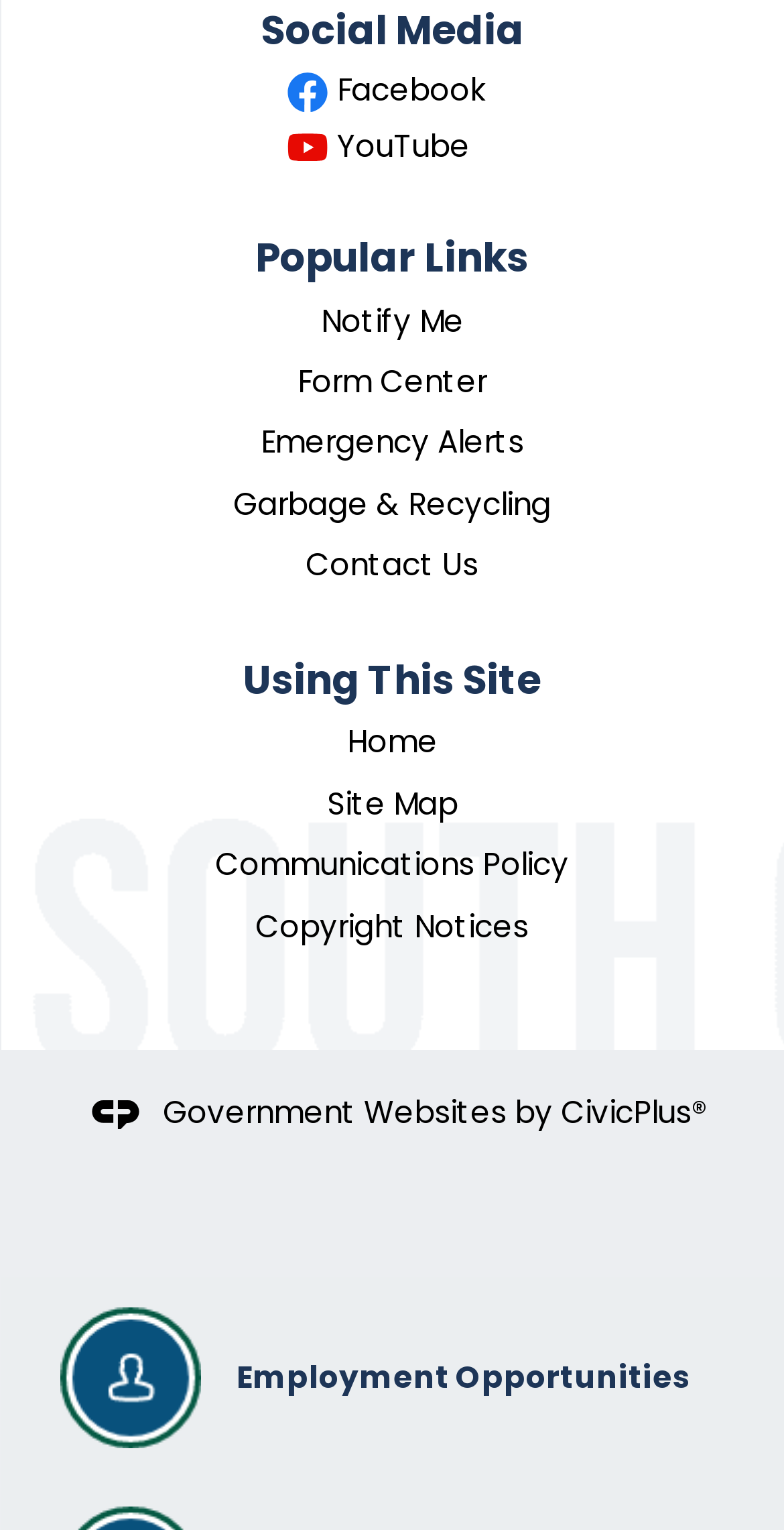Provide the bounding box coordinates for the area that should be clicked to complete the instruction: "Go to YouTube".

[0.365, 0.083, 0.635, 0.109]